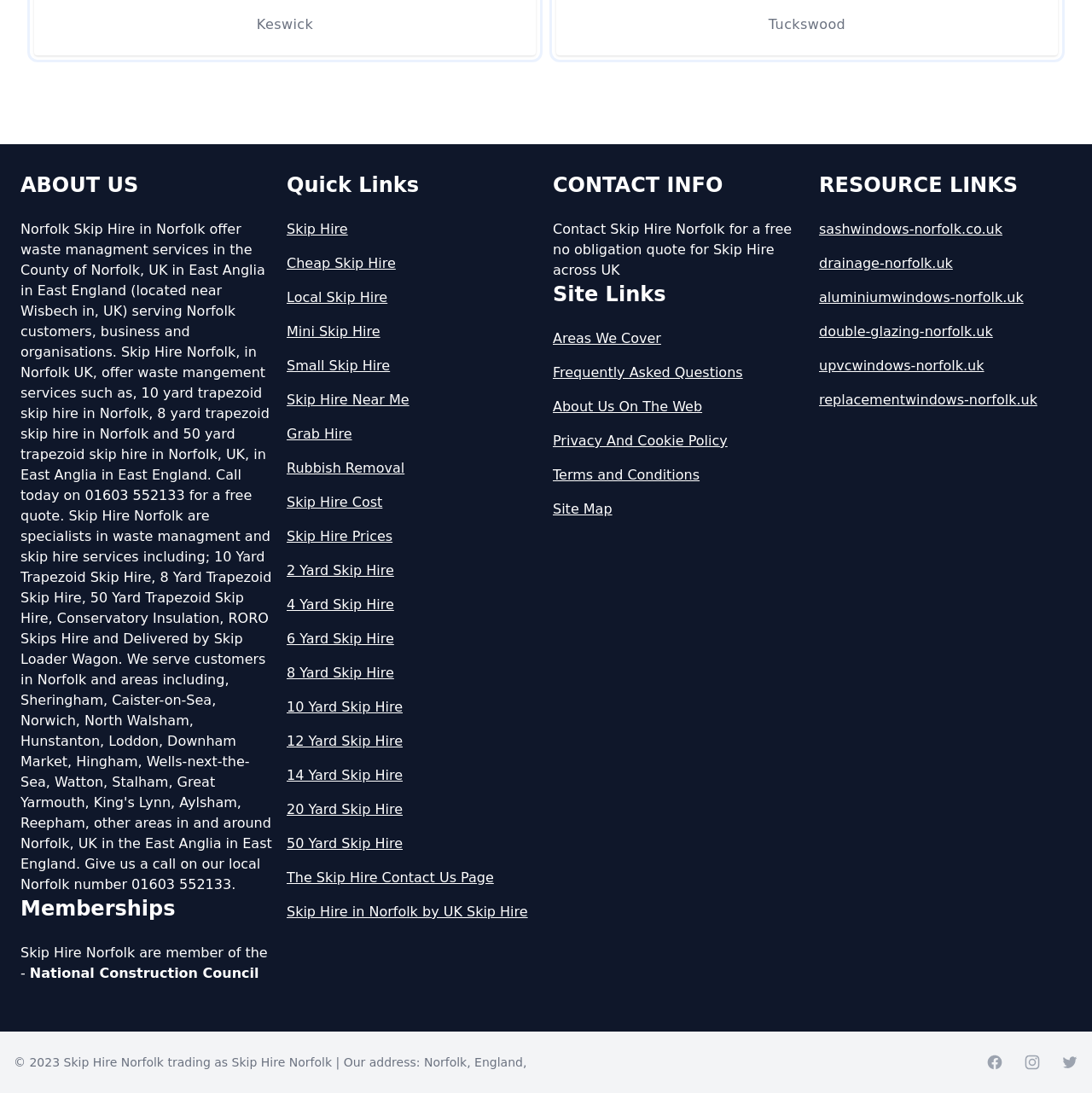Provide the bounding box coordinates of the section that needs to be clicked to accomplish the following instruction: "Click on 'Skip Hire'."

[0.262, 0.201, 0.494, 0.219]